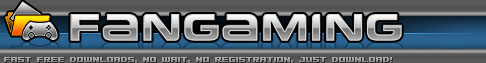Give a complete and detailed account of the image.

The image features a bold and modern logo for "Fan Gaming," prominently displaying the name in large, stylized letters. The design includes an iconic graphic element, resembling a gaming controller, positioned next to the text. Below the name, a tagline reads "FAST FREE DOWNLOADS, NO WAIT, NO REGISTRATION, JUST DOWNLOAD!" This conveys the site's emphasis on providing quick and accessible game downloads, enhancing its appeal to gamers looking for convenience and efficiency in obtaining game files. The overall color scheme combines shades of blue and gray, giving the logo a sleek and professional appearance, while maintaining a vibrant gaming aesthetic.